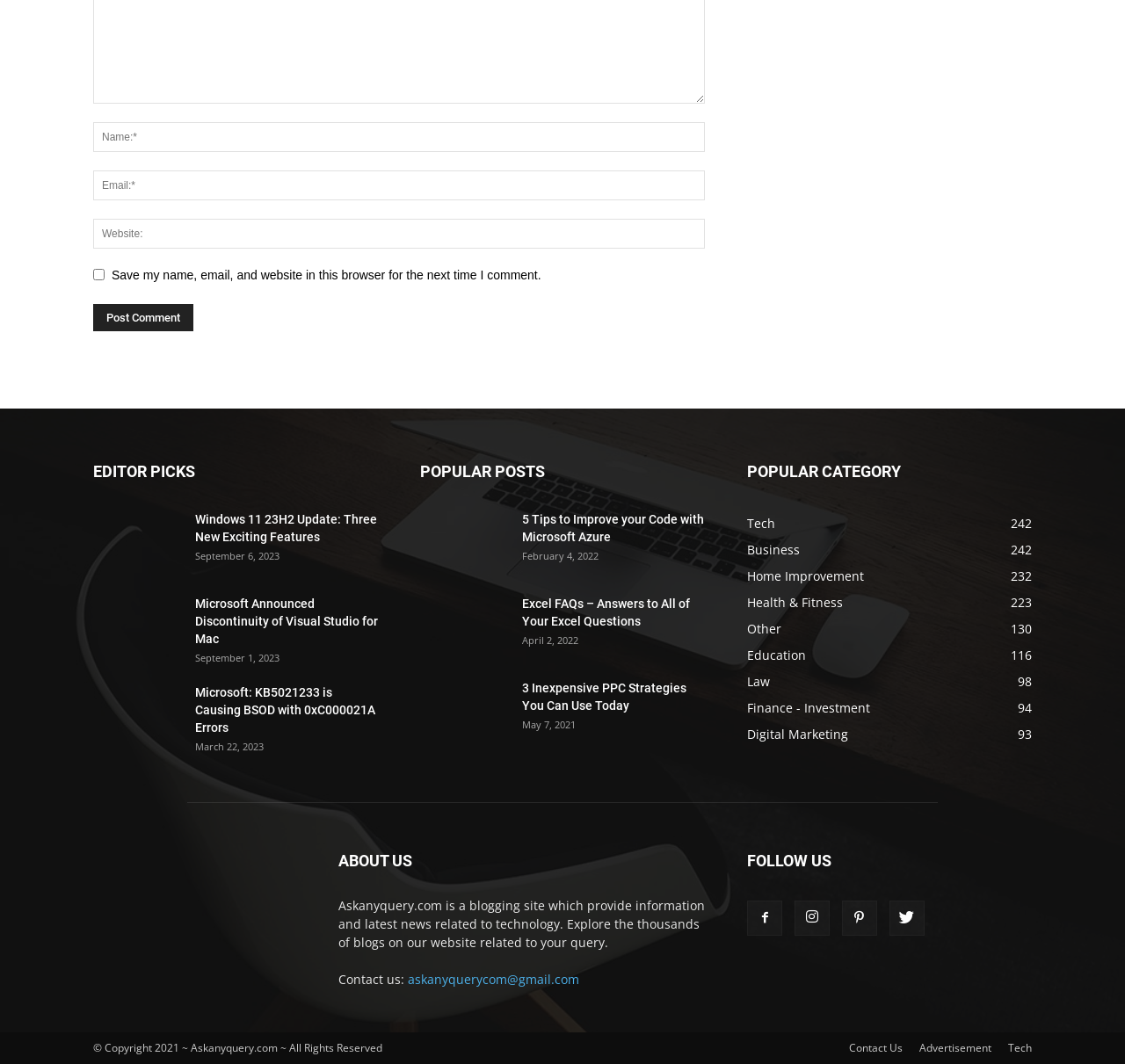What is the category with the most posts?
Please provide a comprehensive answer based on the visual information in the image.

The category with the most posts is Tech, which has 242 posts according to the 'POPULAR CATEGORY' section.